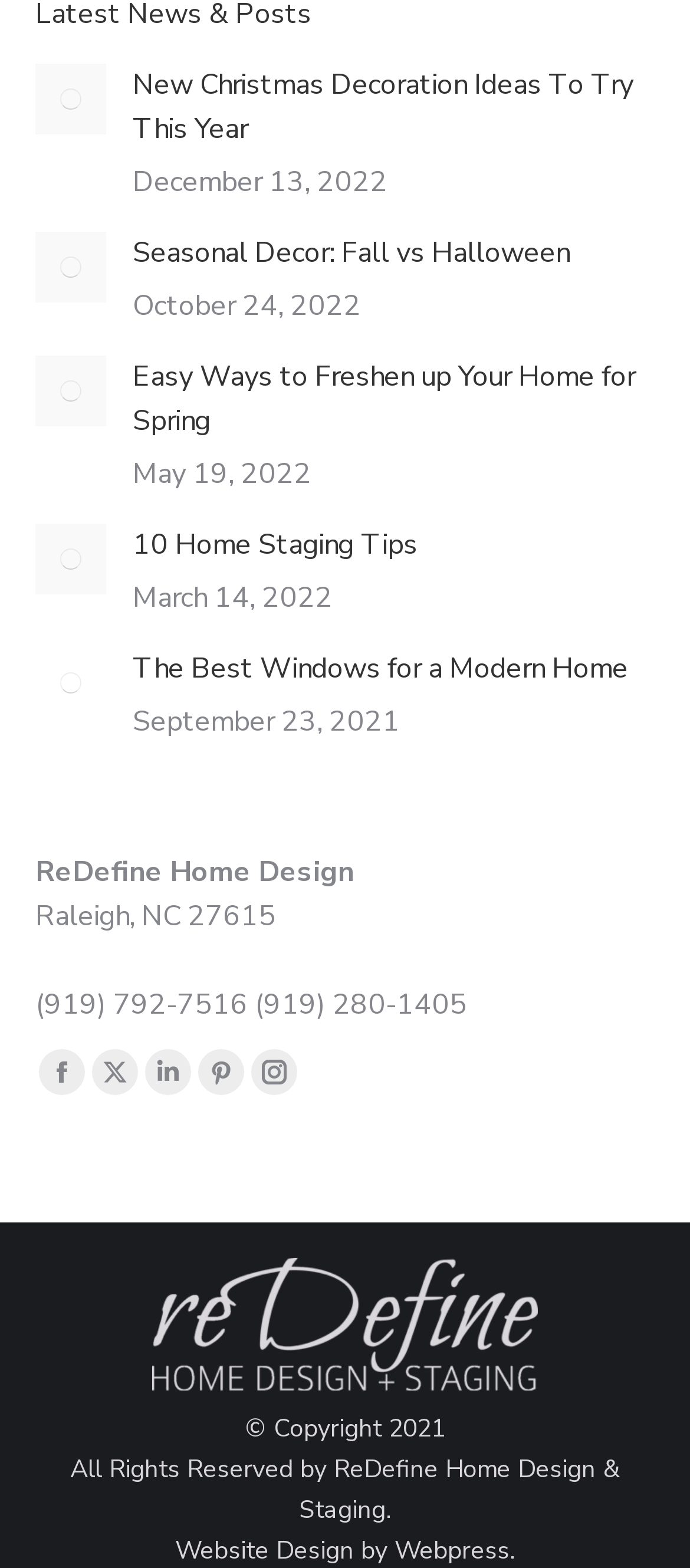What is the name of the company?
Refer to the screenshot and respond with a concise word or phrase.

ReDefine Home Design